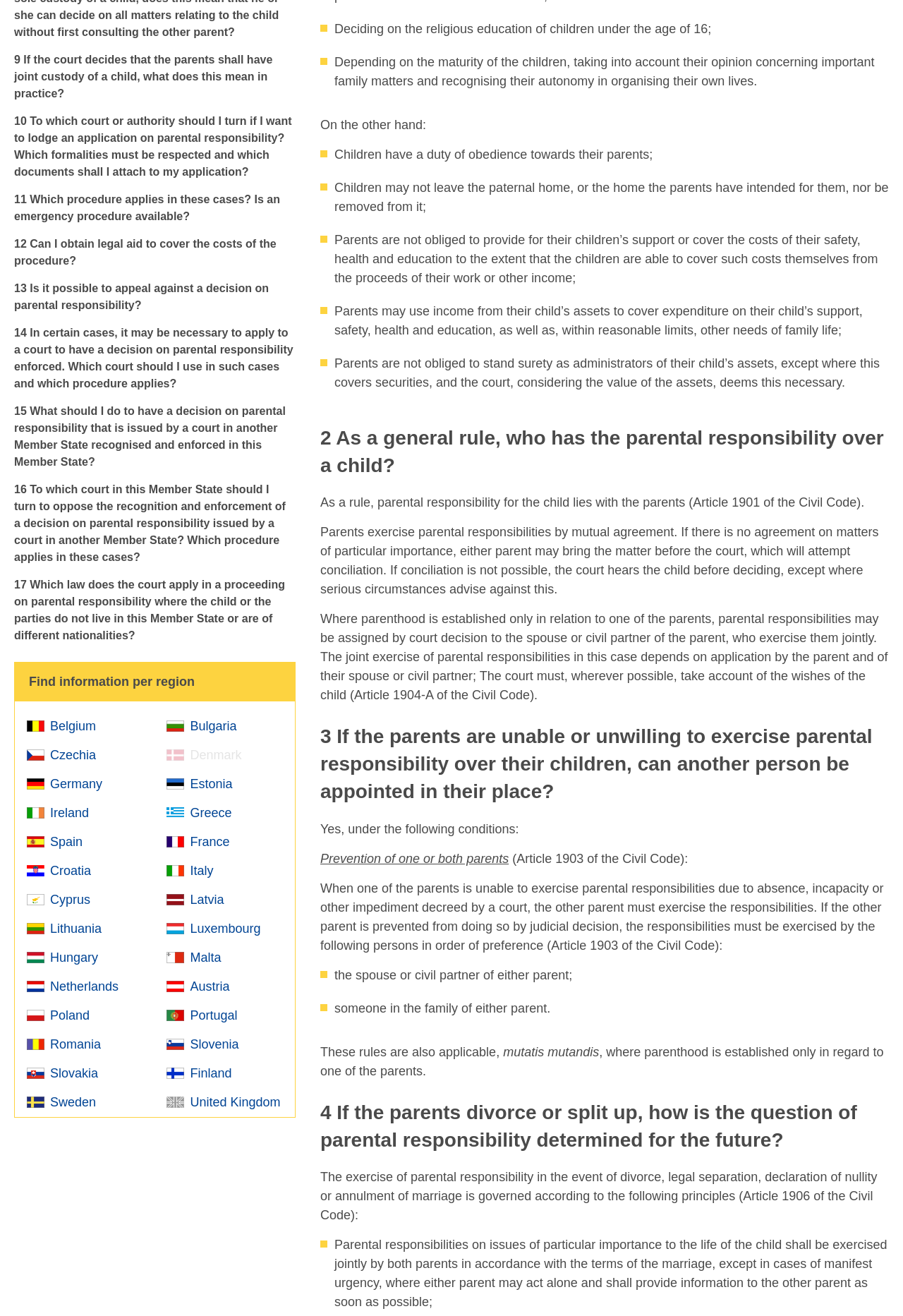Determine the bounding box coordinates of the clickable region to follow the instruction: "Click on '9 If the court decides that the parents shall have joint custody of a child, what does this mean in practice?'".

[0.016, 0.041, 0.302, 0.075]